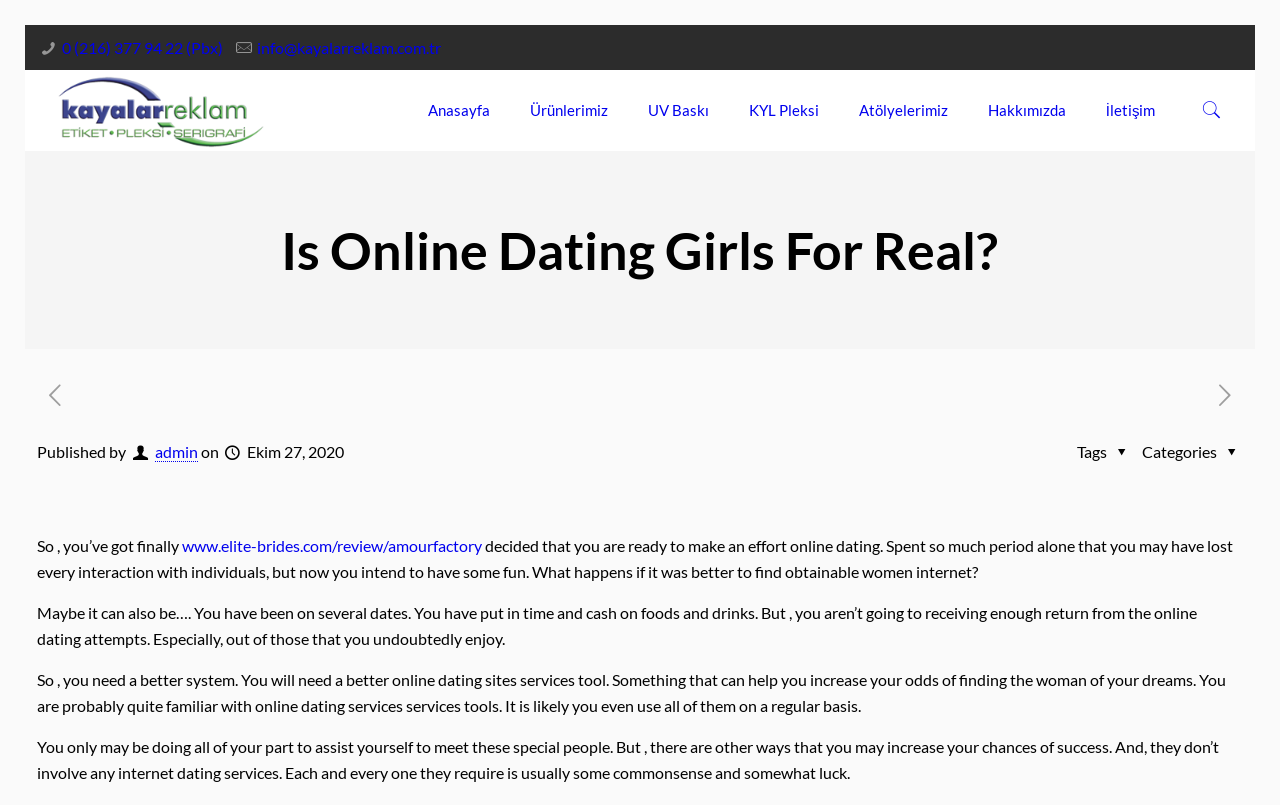From the image, can you give a detailed response to the question below:
What is the website about?

Based on the content of the webpage, it appears to be discussing online dating and how to increase one's chances of success in finding a partner. The text mentions online dating services and tools, and provides advice on how to improve one's online dating experience.